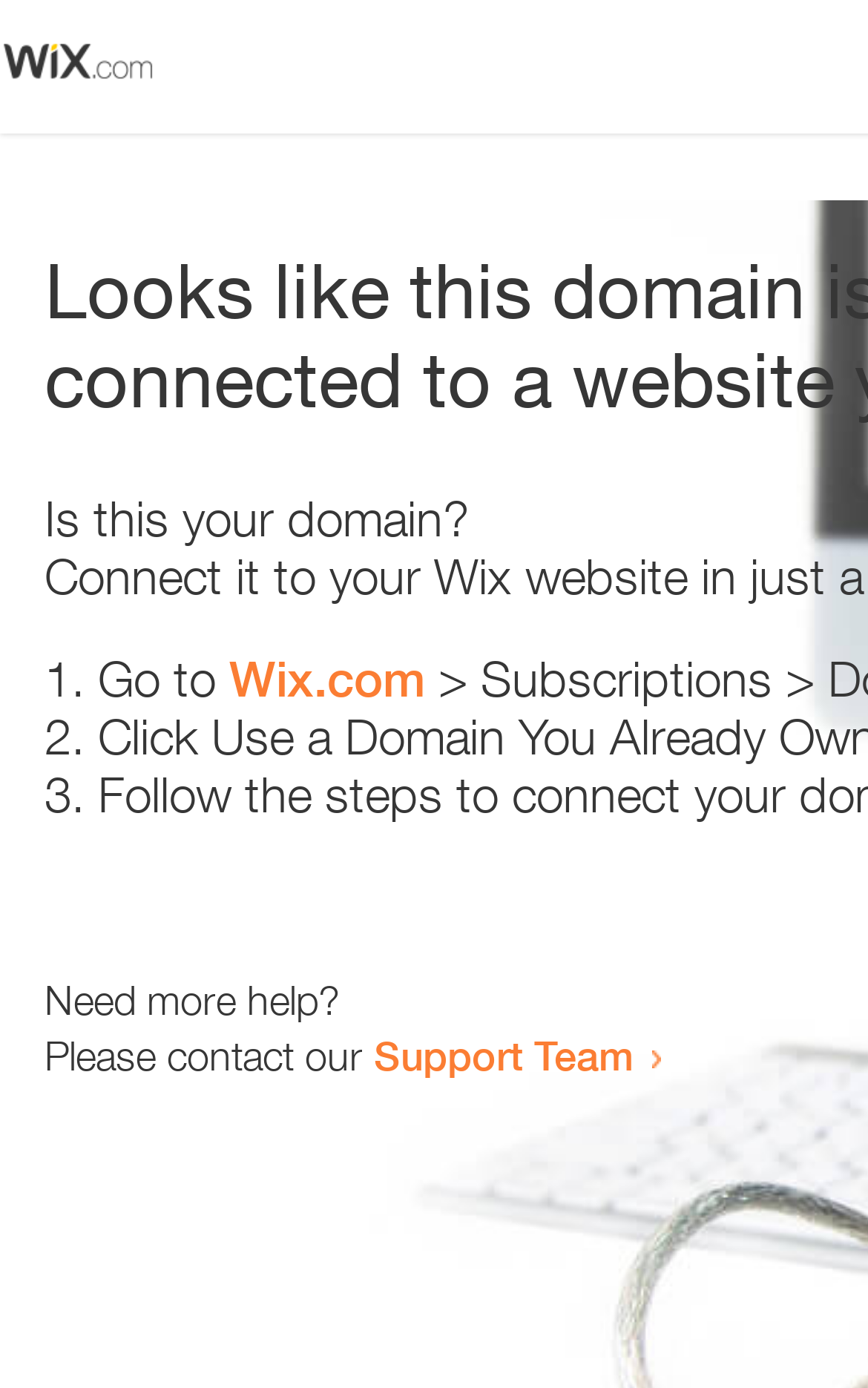Locate the bounding box for the described UI element: "Hrvatski". Ensure the coordinates are four float numbers between 0 and 1, formatted as [left, top, right, bottom].

None